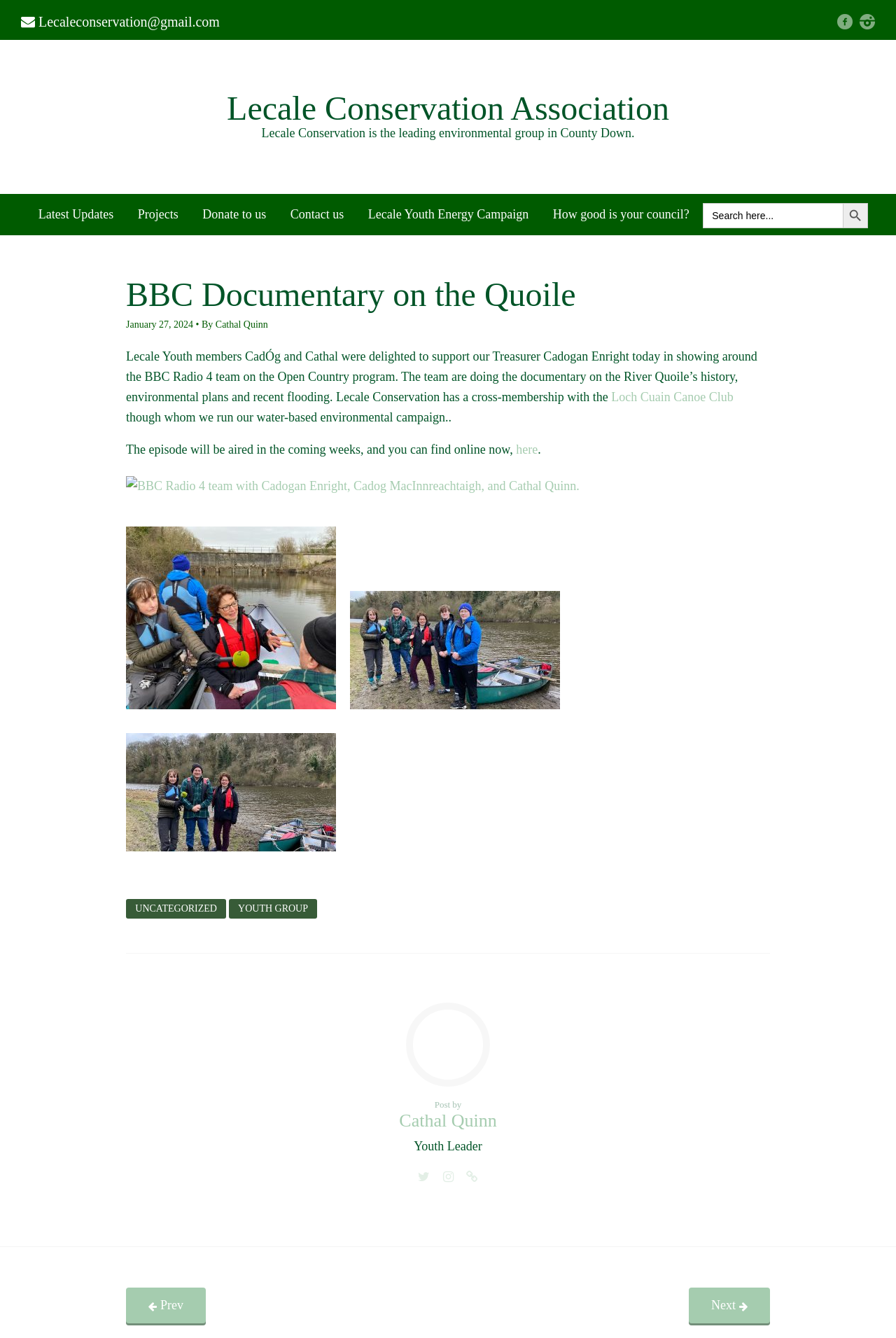Can you pinpoint the bounding box coordinates for the clickable element required for this instruction: "Read the latest updates"? The coordinates should be four float numbers between 0 and 1, i.e., [left, top, right, bottom].

[0.031, 0.145, 0.138, 0.176]